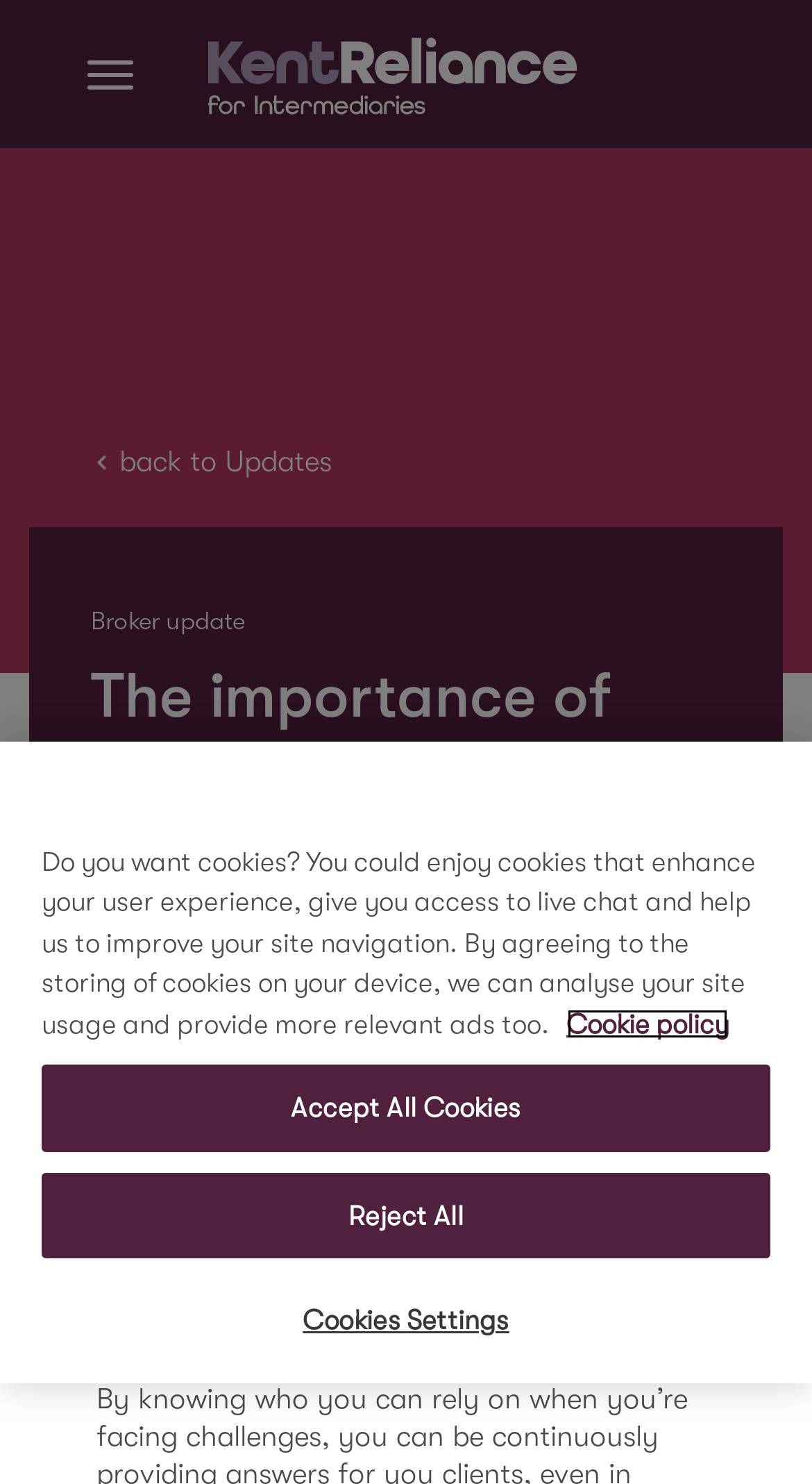Specify the bounding box coordinates for the region that must be clicked to perform the given instruction: "Visit Kent Reliance for Intermediaries".

[0.256, 0.035, 0.71, 0.063]